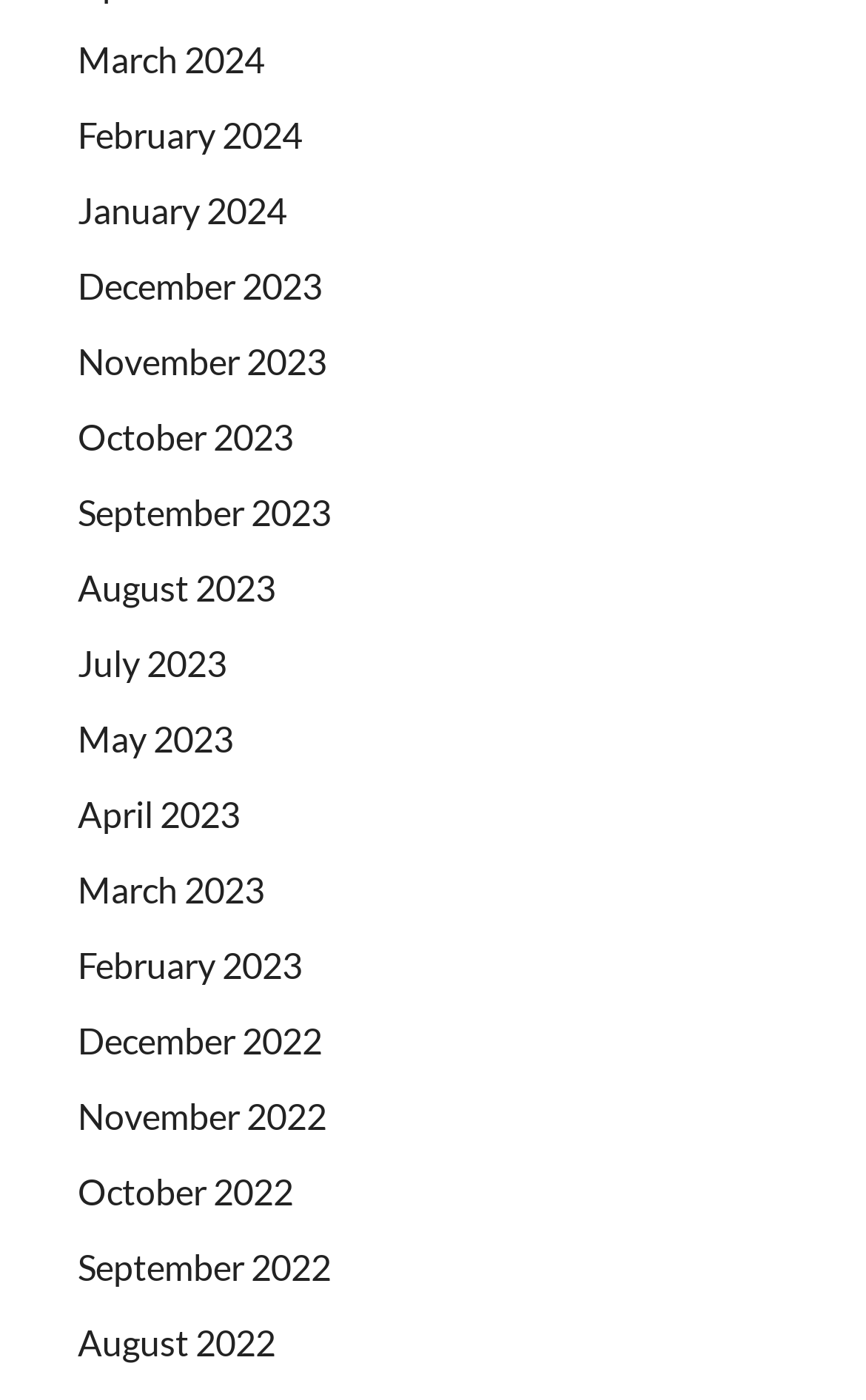Look at the image and write a detailed answer to the question: 
What is the most recent month listed?

I looked at the links on the webpage and found that the topmost link is 'March 2024', which suggests it is the most recent month listed.